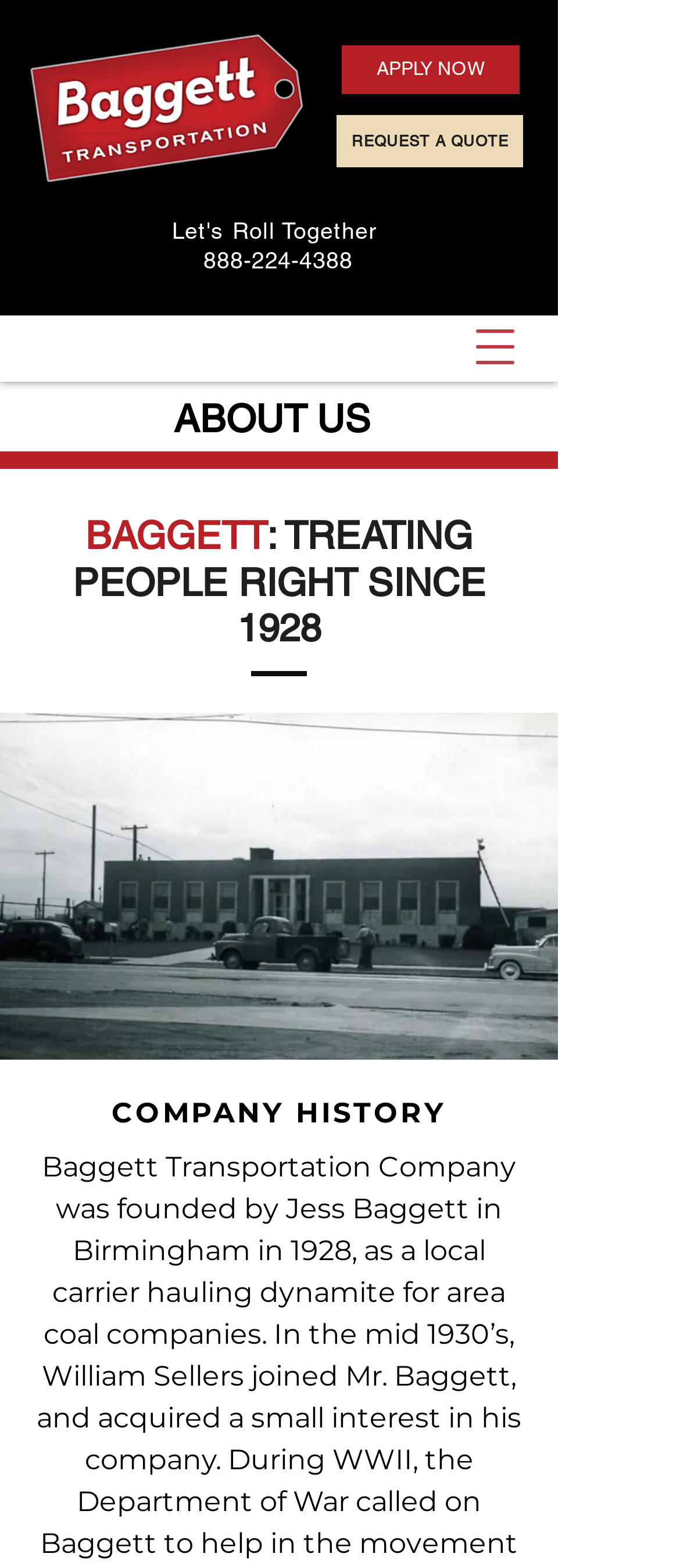Given the description of the UI element: "888-224-4388", predict the bounding box coordinates in the form of [left, top, right, bottom], with each value being a float between 0 and 1.

[0.299, 0.157, 0.519, 0.174]